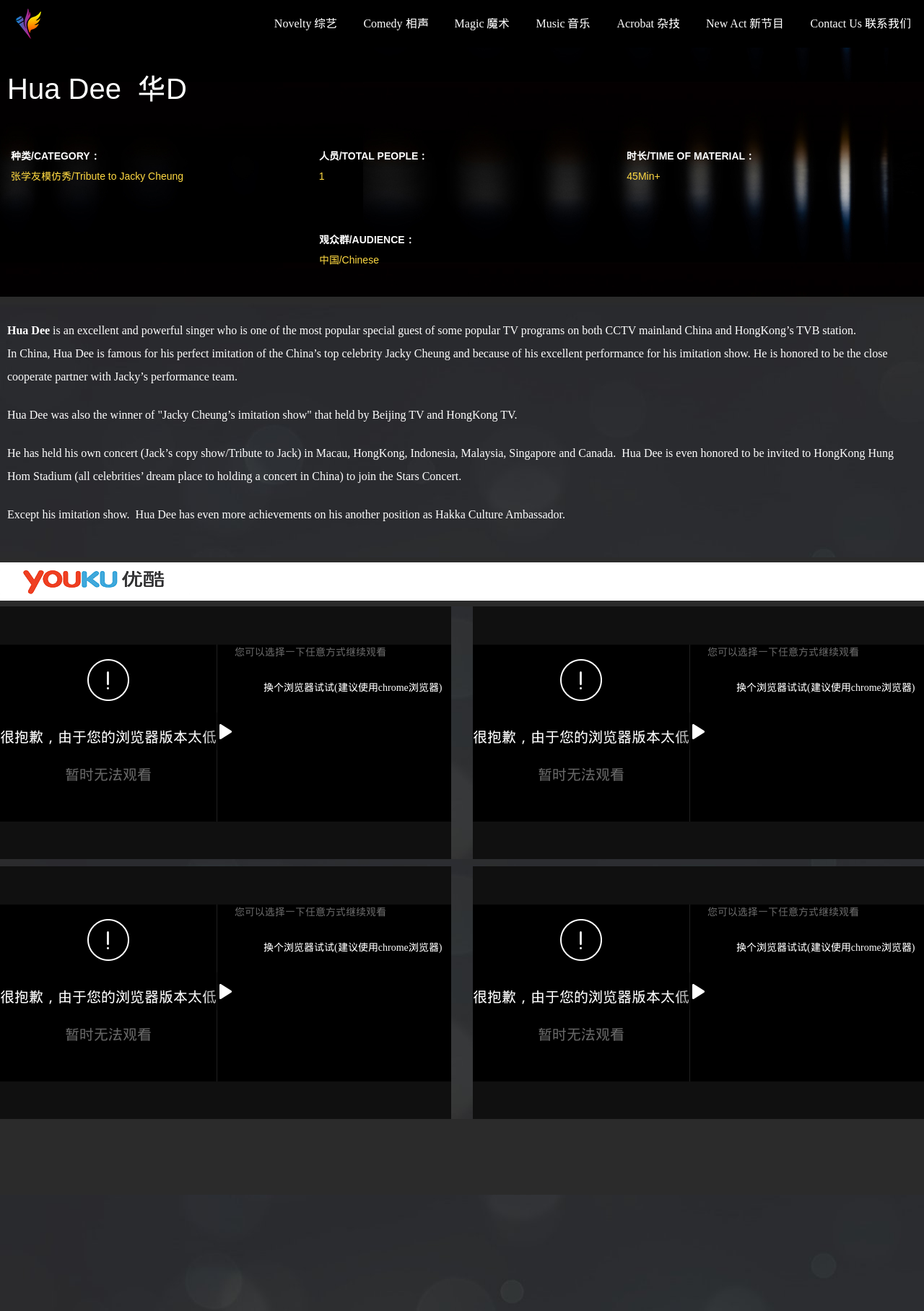Respond with a single word or short phrase to the following question: 
What is the time of the material?

45Min+